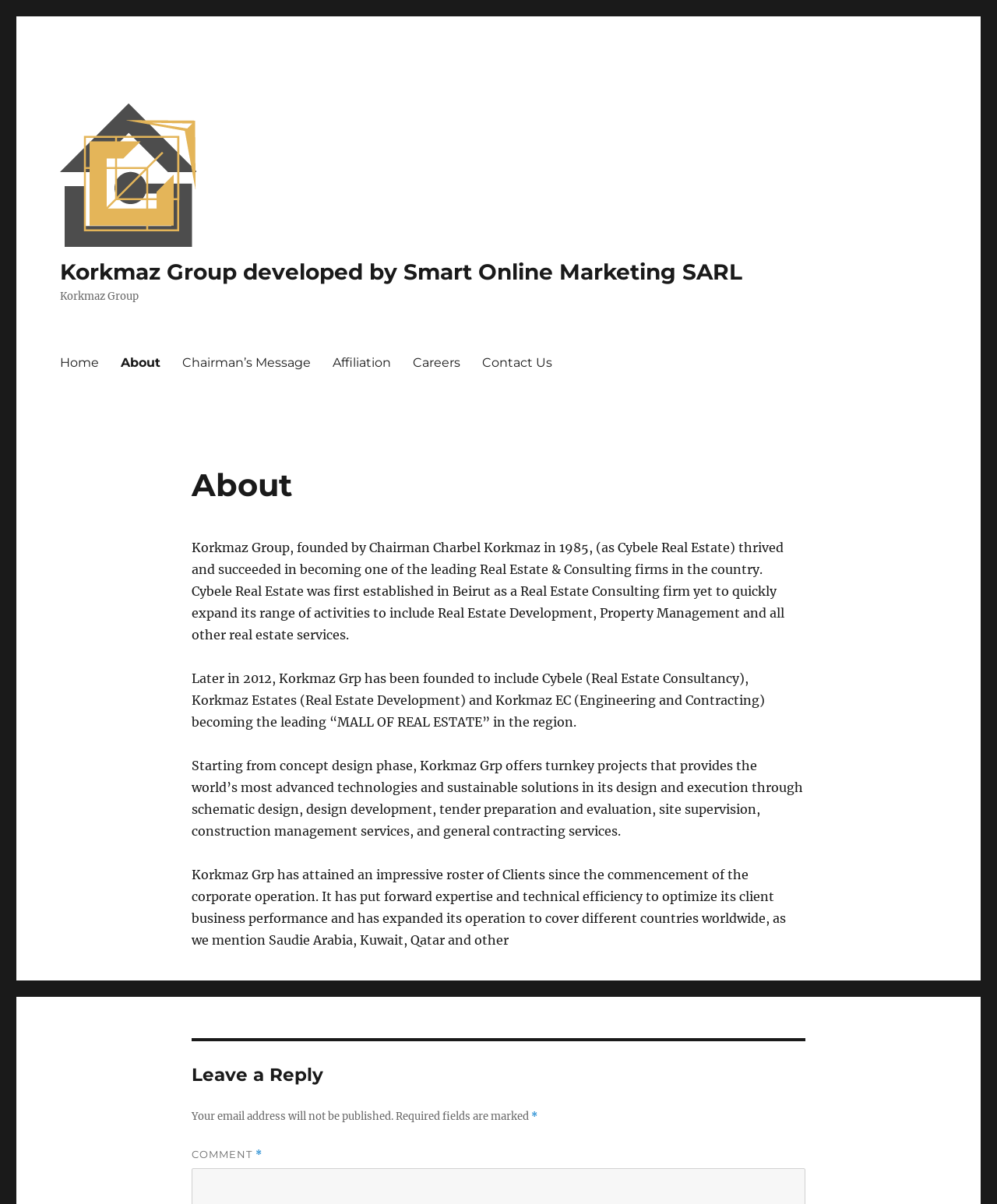Please identify the bounding box coordinates of the region to click in order to complete the task: "Click the Home link". The coordinates must be four float numbers between 0 and 1, specified as [left, top, right, bottom].

[0.049, 0.287, 0.11, 0.314]